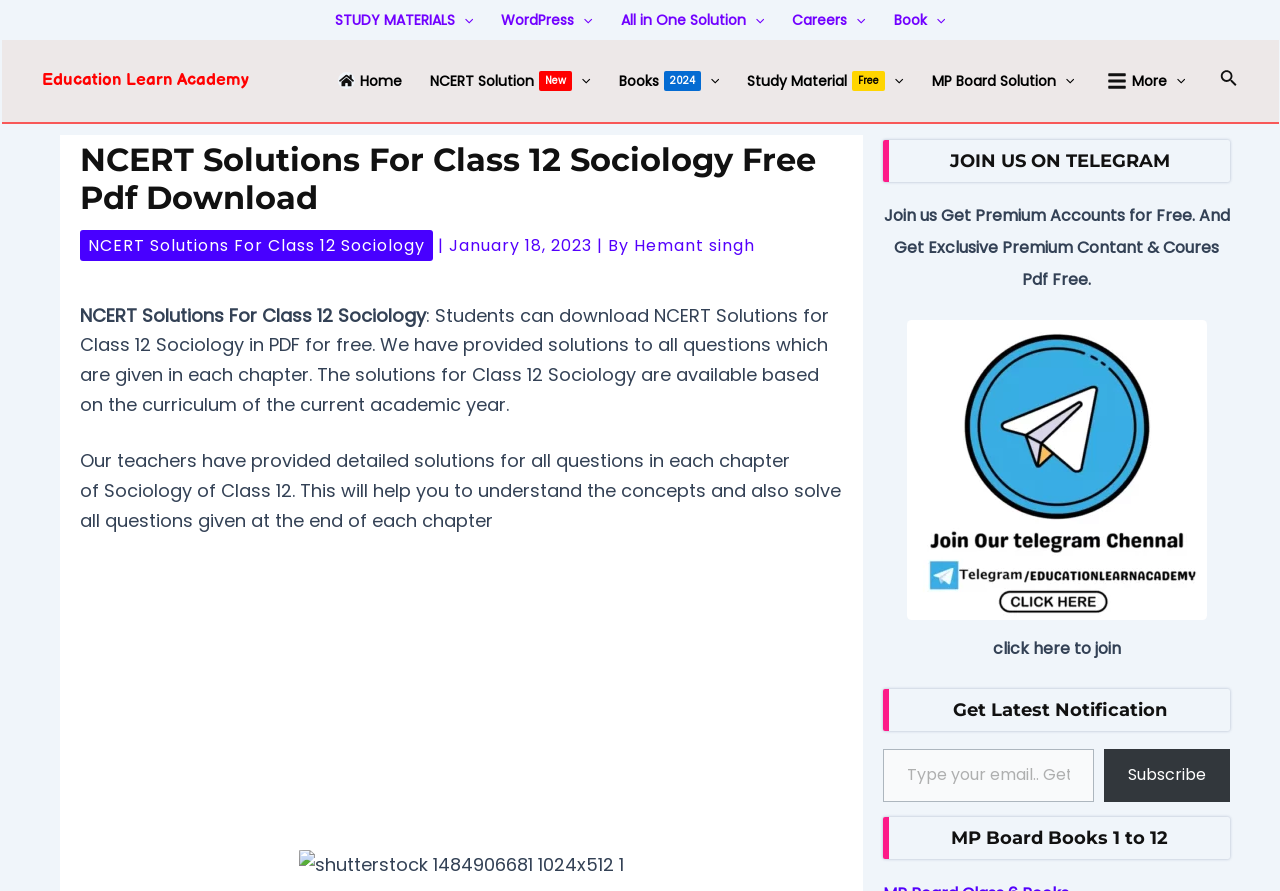Identify the coordinates of the bounding box for the element described below: "STUDY MATERIALS". Return the coordinates as four float numbers between 0 and 1: [left, top, right, bottom].

[0.251, 0.011, 0.381, 0.035]